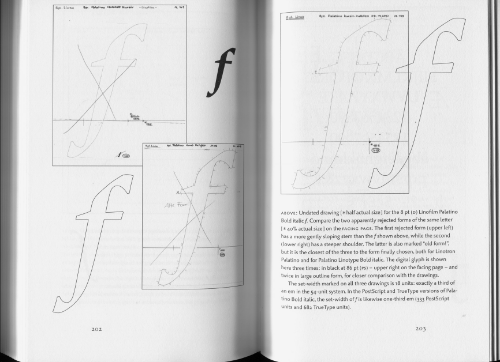Provide a thorough description of the contents of the image.

The image depicts a page from a book that highlights the typographical design process of the letter "f" in the Palatino typeface. It showcases multiple sketches and digital renderings, emphasizing the careful construction and stylistic nuances of the character. 

Accompanied by annotations, the text elaborates on the historical and artistic significance of these designs, particularly focusing on how each design iteration contributes to the overall aesthetics and functionality of the typeface. The exploration sheds light on the meticulous work involved in type design, bridging the gap between traditional craft and modern digital techniques. 

This visual representation serves as a testament to the artistry of typography, illustrating the thought processes behind the creation of well-known typefaces and their evolution through various phases.